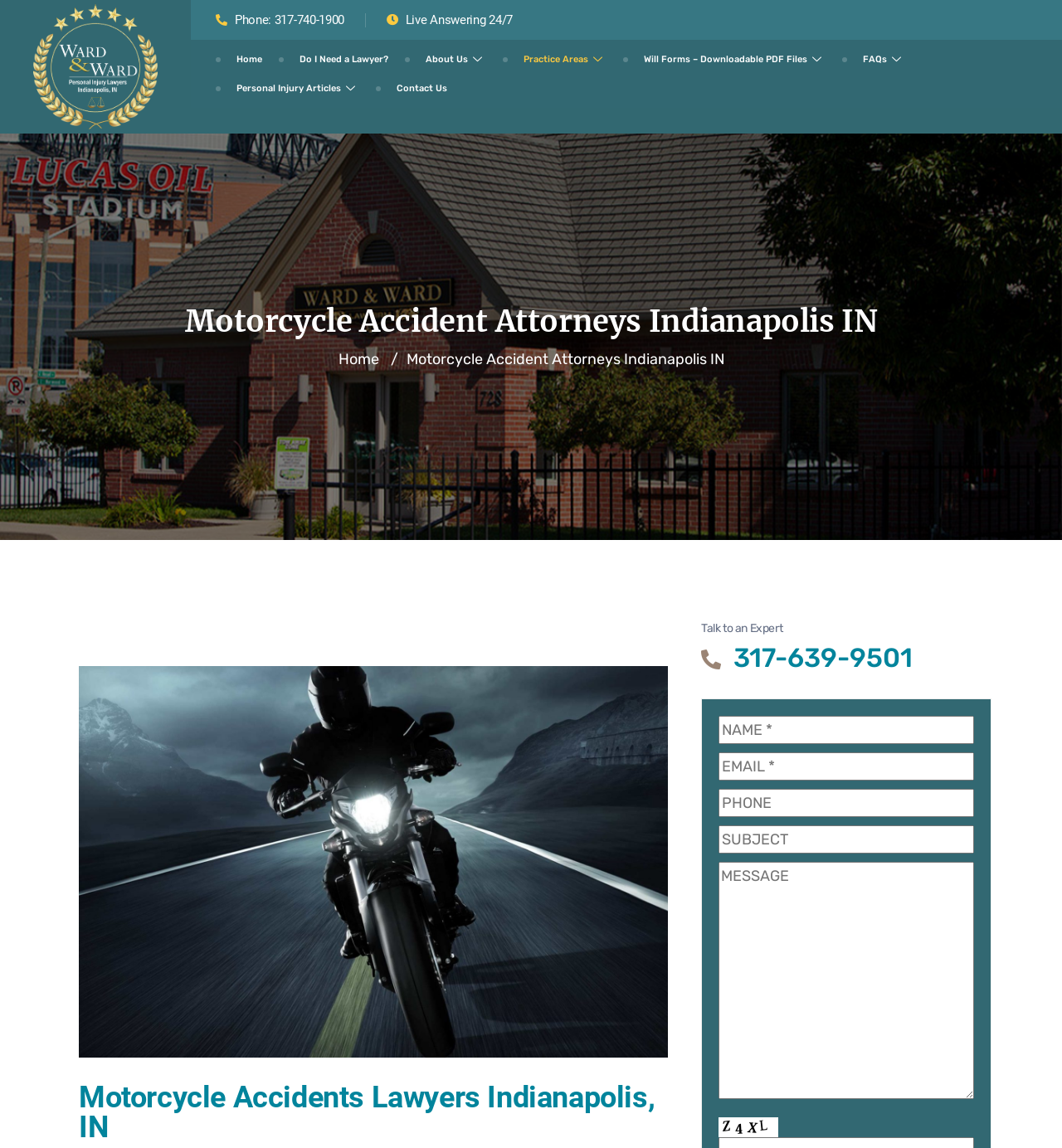Use a single word or phrase to answer the question: 
How many links are there in the top navigation menu?

6